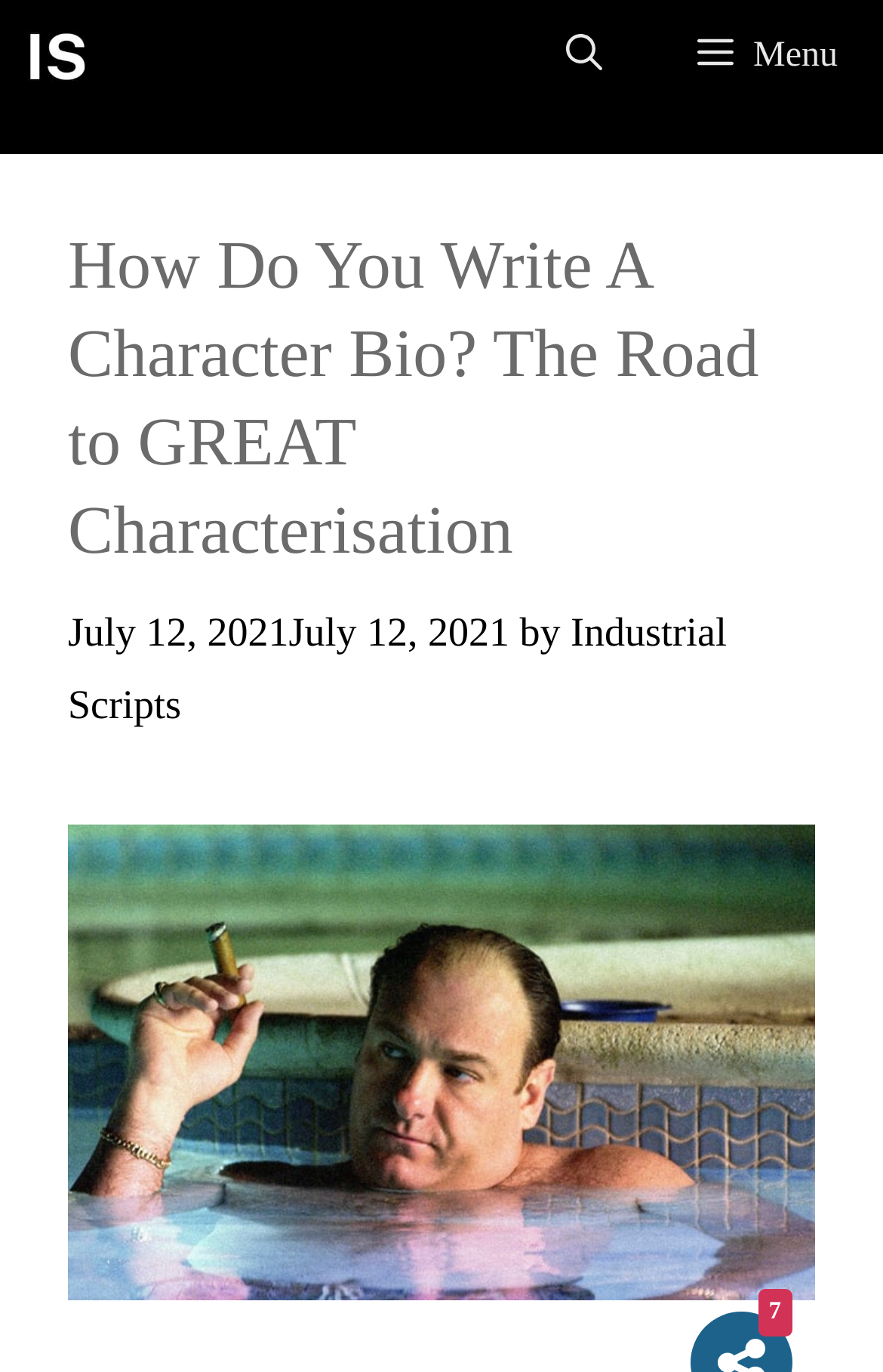What is the author of the article?
Provide a detailed answer to the question, using the image to inform your response.

I inferred the author of the article by looking at the link with the text 'Industrial Scripts' below the heading, which suggests that the article was written by or is affiliated with Industrial Scripts.